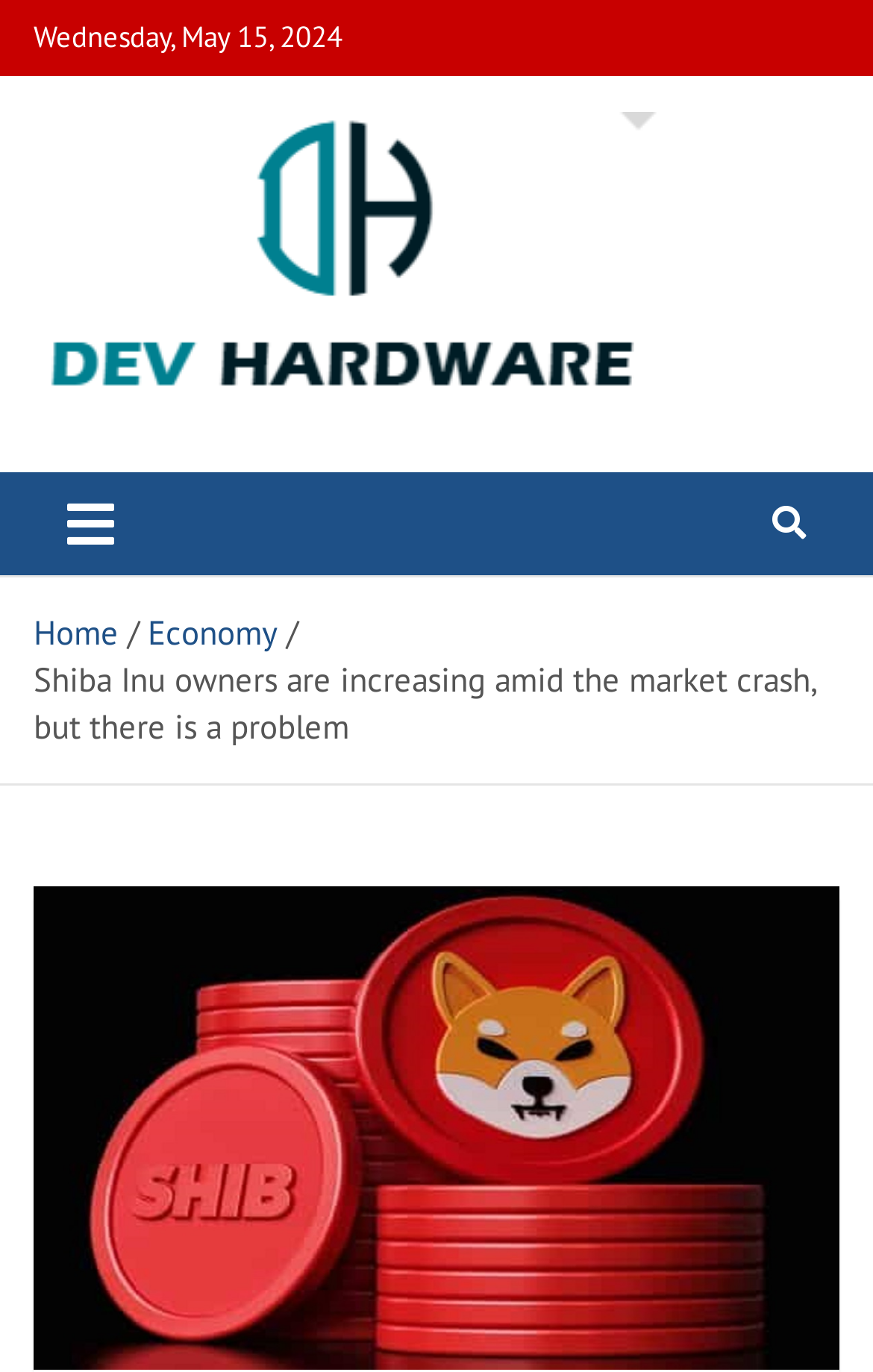Utilize the information from the image to answer the question in detail:
What is the category of the article?

I found the category of the article by looking at the navigation breadcrumbs, where it says 'Economy' as one of the links.